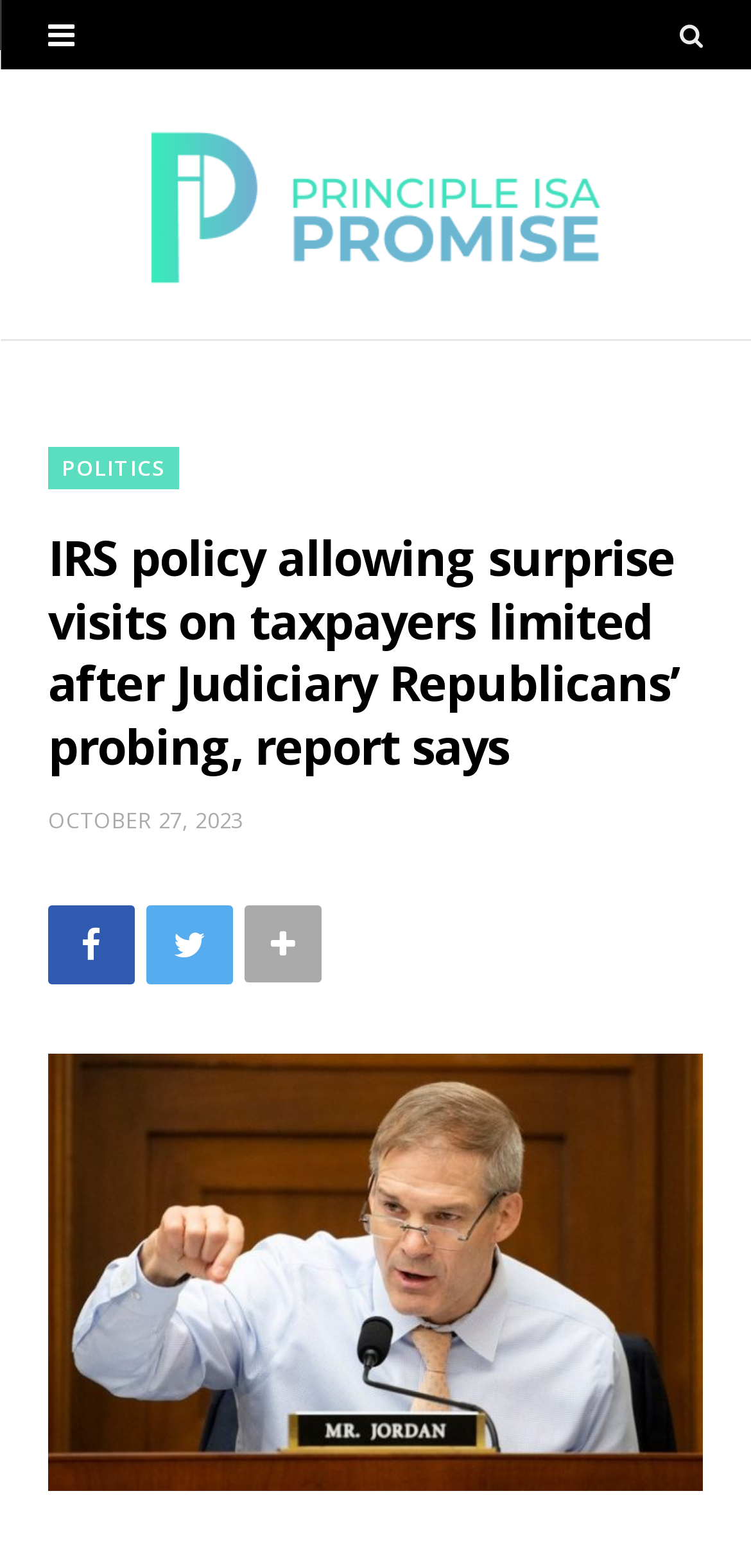Present a detailed account of what is displayed on the webpage.

The webpage appears to be a news article page. At the top, there is a logo or icon represented by the Unicode character '\uf002', positioned at the top-right corner. Below it, there is a link to "Principle Isa Promise" accompanied by an image, which spans almost the entire width of the page. 

On the top-left side, there is a link to the category "POLITICS". Next to it, there is a heading that summarizes the article, "IRS policy allowing surprise visits on taxpayers limited after Judiciary Republicans’ probing, report says". 

Below the heading, there is a link to the publication date "OCTOBER 27, 2023", which is represented as a time element. 

On the same horizontal level, there are three social media links or icons, represented by Unicode characters '\uf09a', '\uf099', and '\uf067', positioned from left to right. 

At the bottom of the page, there is a header section that spans the entire width, containing a link and an image.